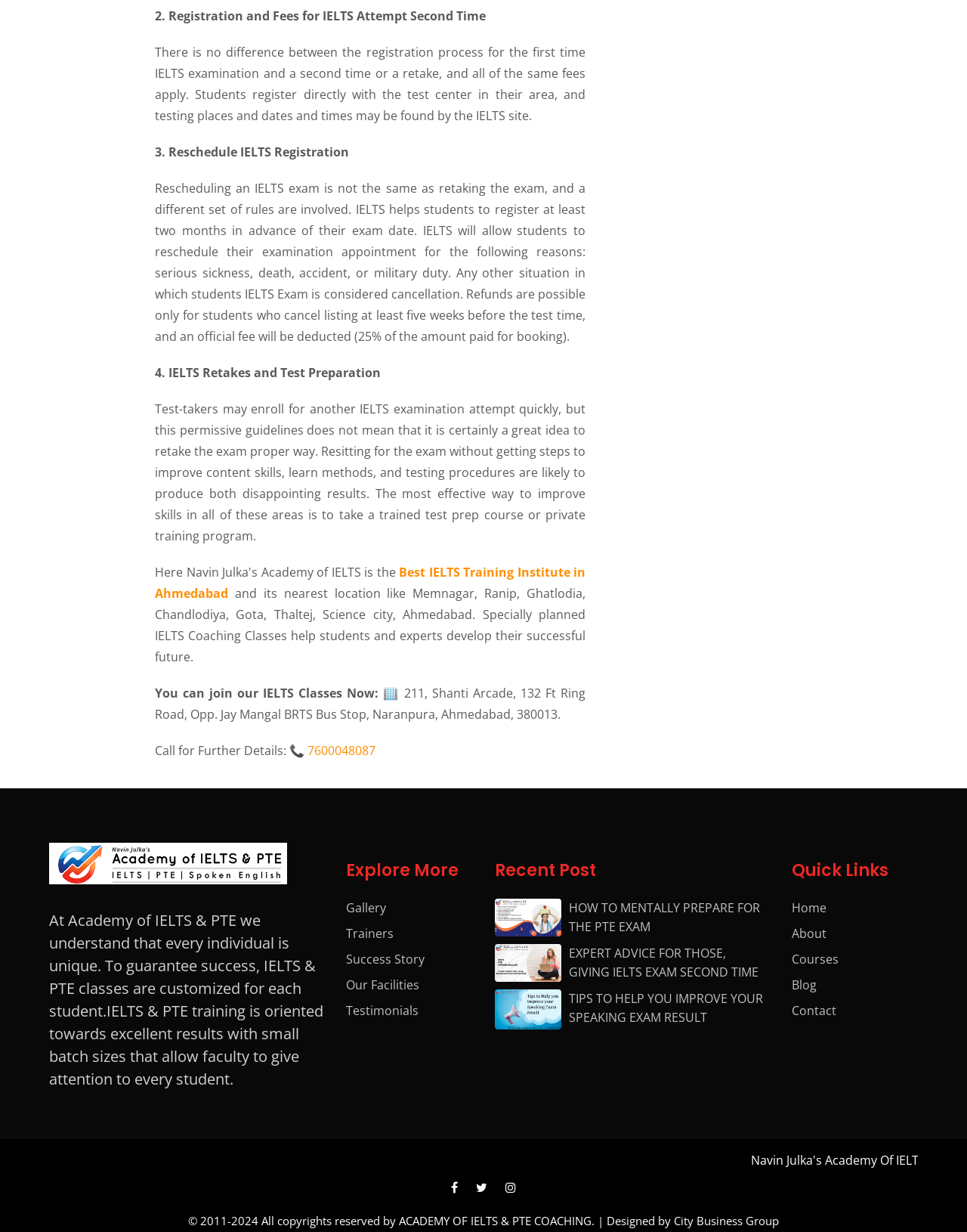Can you specify the bounding box coordinates of the area that needs to be clicked to fulfill the following instruction: "Click the link to learn more about the best IELTS training institute in Ahmedabad"?

[0.16, 0.458, 0.605, 0.489]